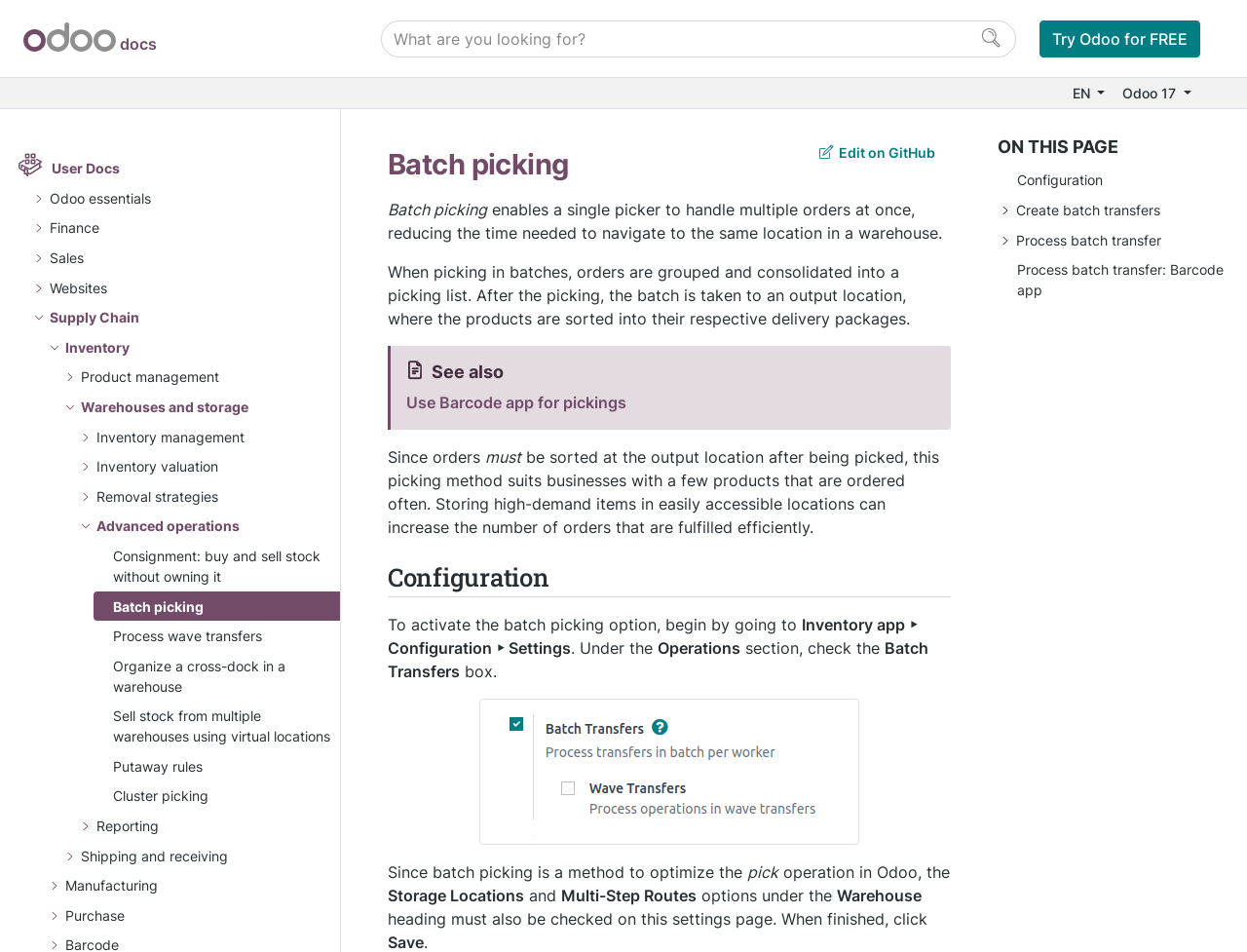Determine the bounding box coordinates for the area that should be clicked to carry out the following instruction: "Search for something".

[0.306, 0.021, 0.815, 0.06]